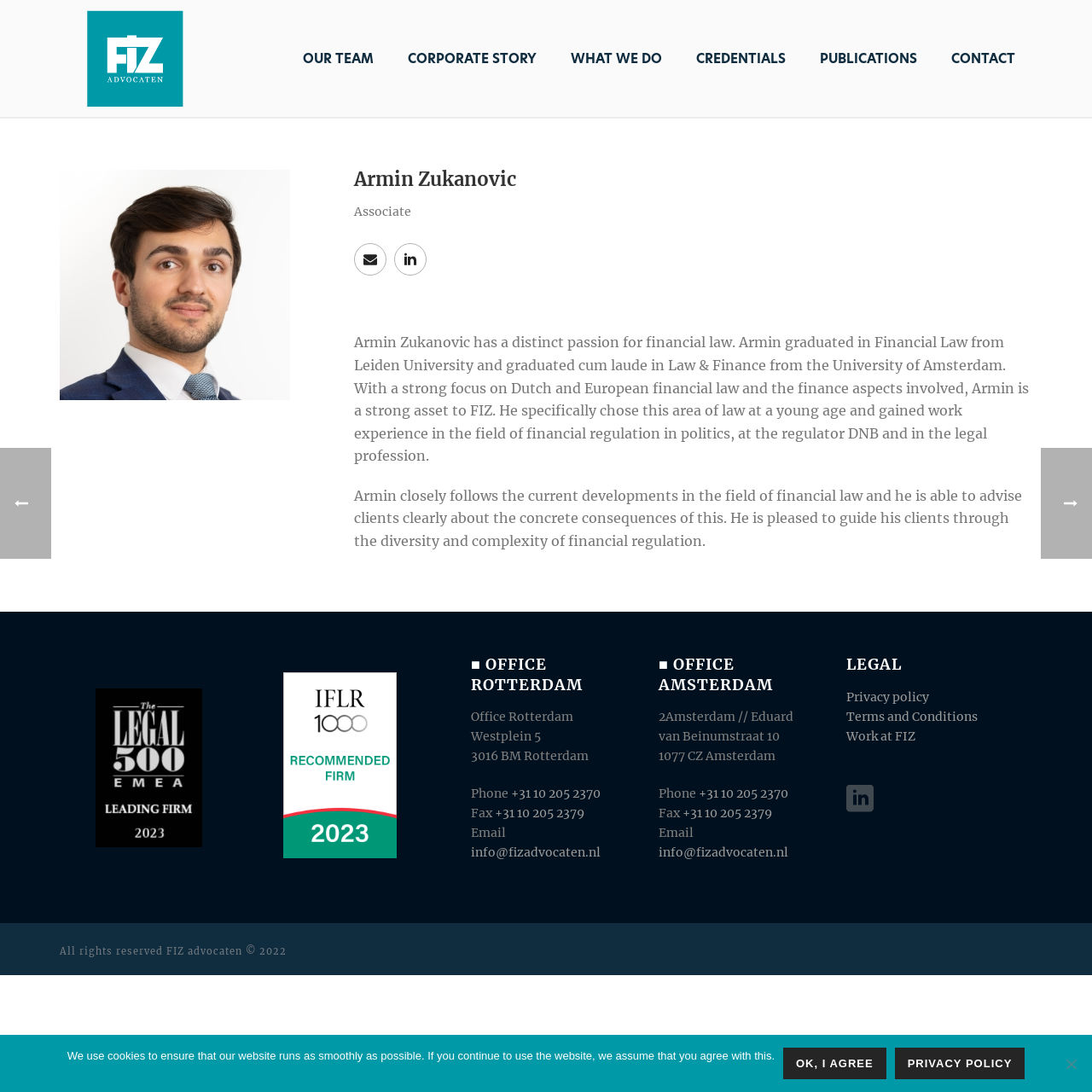What is Armin Zukanovic's profession?
Using the details from the image, give an elaborate explanation to answer the question.

Based on the webpage, Armin Zukanovic is an associate, as indicated by the StaticText 'Associate' next to his name.